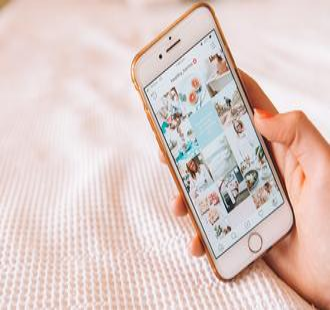What is the surface the phone is resting on?
Using the information from the image, provide a comprehensive answer to the question.

The phone is resting on a surface that appears to be textured and white in color, which is likely a cozy bed or couch, as suggested by the caption, due to its soft and comfortable appearance.